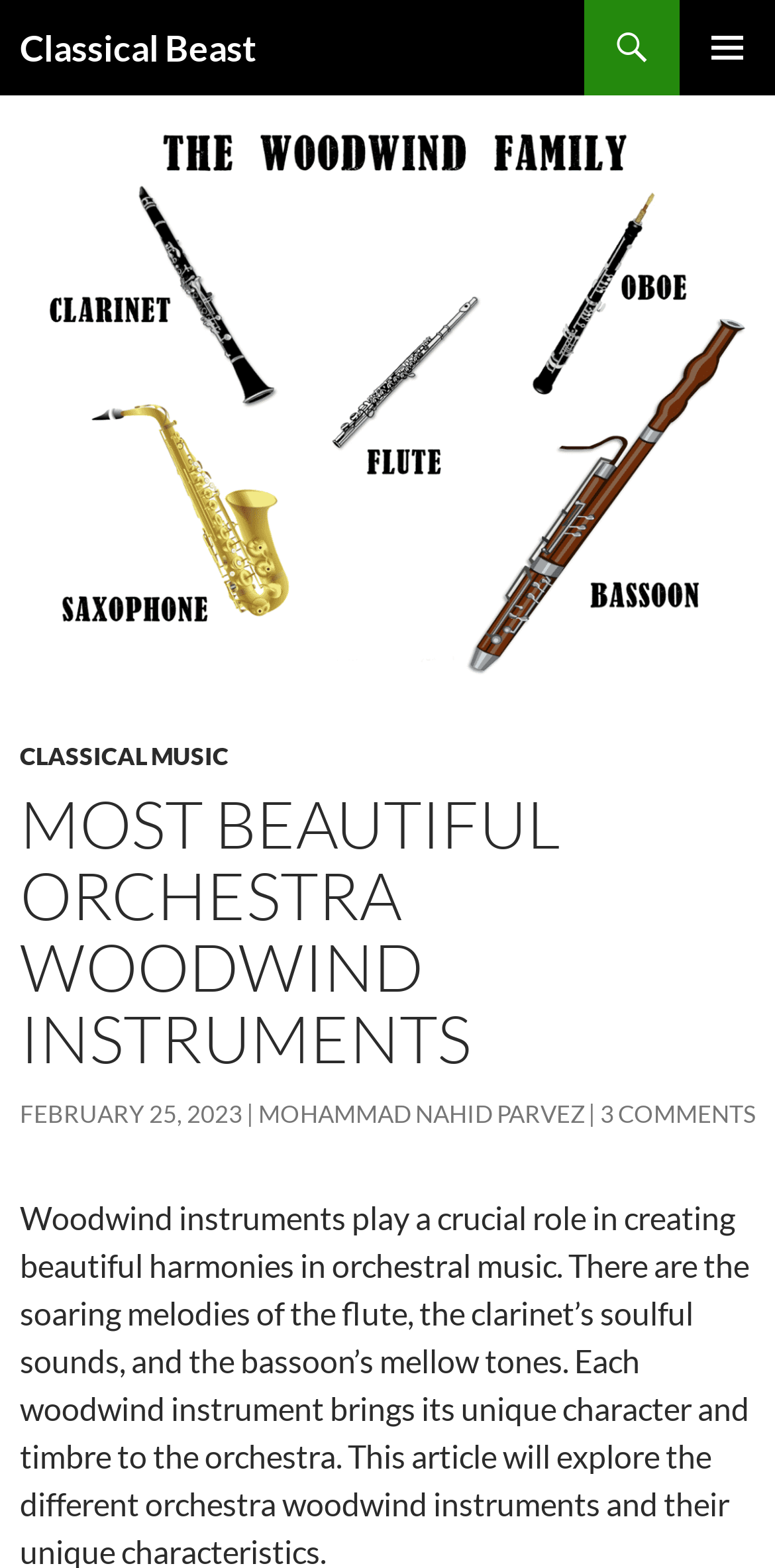Explain the webpage's design and content in an elaborate manner.

The webpage is about orchestra woodwind instruments, with a focus on their critical role in creating harmony. At the top left of the page, there is a heading that reads "Classical Beast", which is also a link. To the right of this heading, there is a button labeled "PRIMARY MENU". Below these elements, there is a link that says "SKIP TO CONTENT".

Below the "SKIP TO CONTENT" link, there is a large image that takes up the full width of the page, depicting orchestra woodwind instruments. Underneath this image, there is a header section that contains several links and headings. The main heading in this section reads "MOST BEAUTIFUL ORCHESTRA WOODWIND INSTRUMENTS". There are also links to "CLASSICAL MUSIC", a date "FEBRUARY 25, 2023", and the author's name "MOHAMMAD NAHID PARVEZ". Additionally, there is a link to "3 COMMENTS" at the bottom right of this section.

Overall, the page appears to be a blog post or article about orchestra woodwind instruments, with a prominent image and several links to related content.